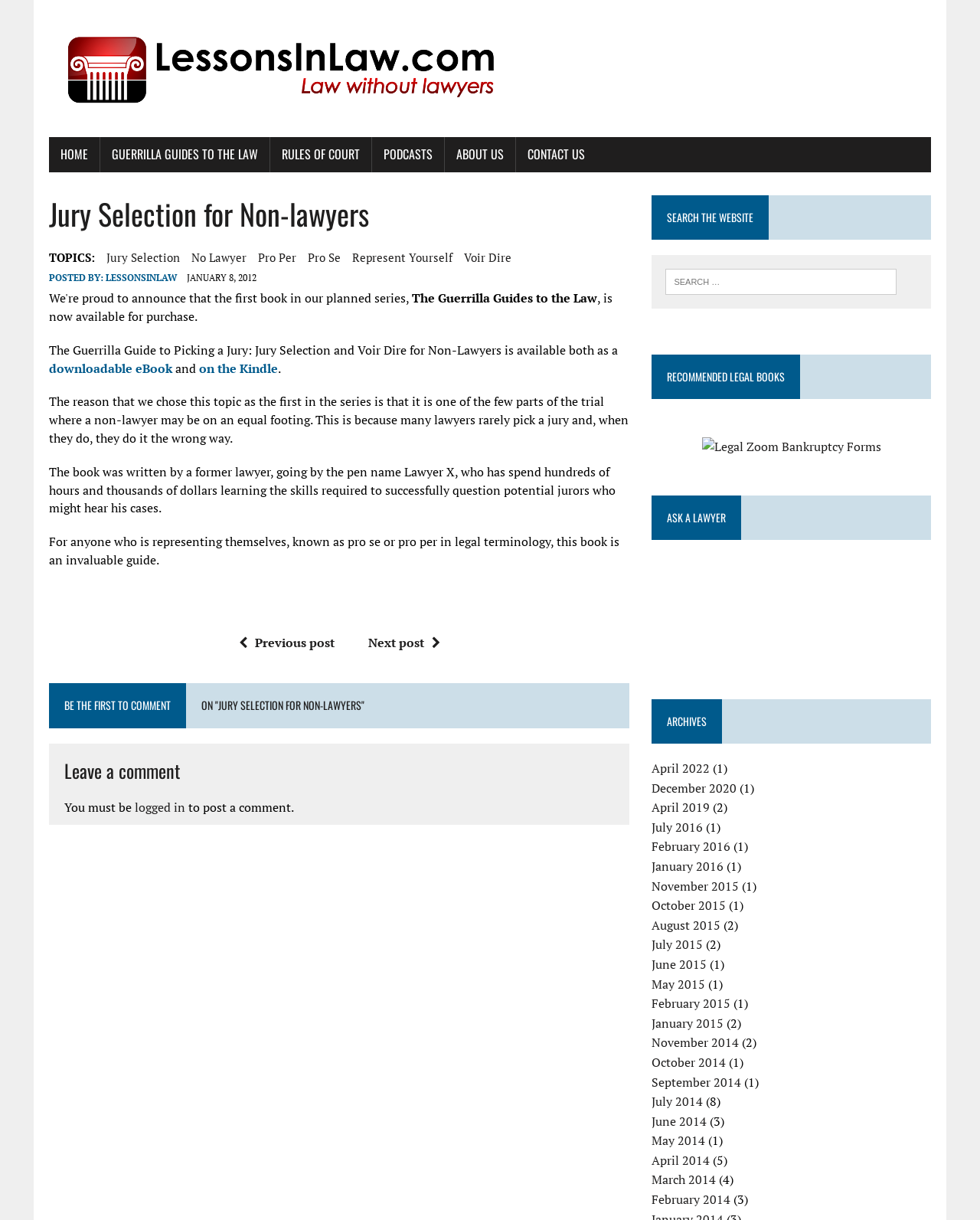Predict the bounding box coordinates of the UI element that matches this description: "alt="Legal Zoom Bankruptcy Forms"". The coordinates should be in the format [left, top, right, bottom] with each value between 0 and 1.

[0.716, 0.359, 0.899, 0.373]